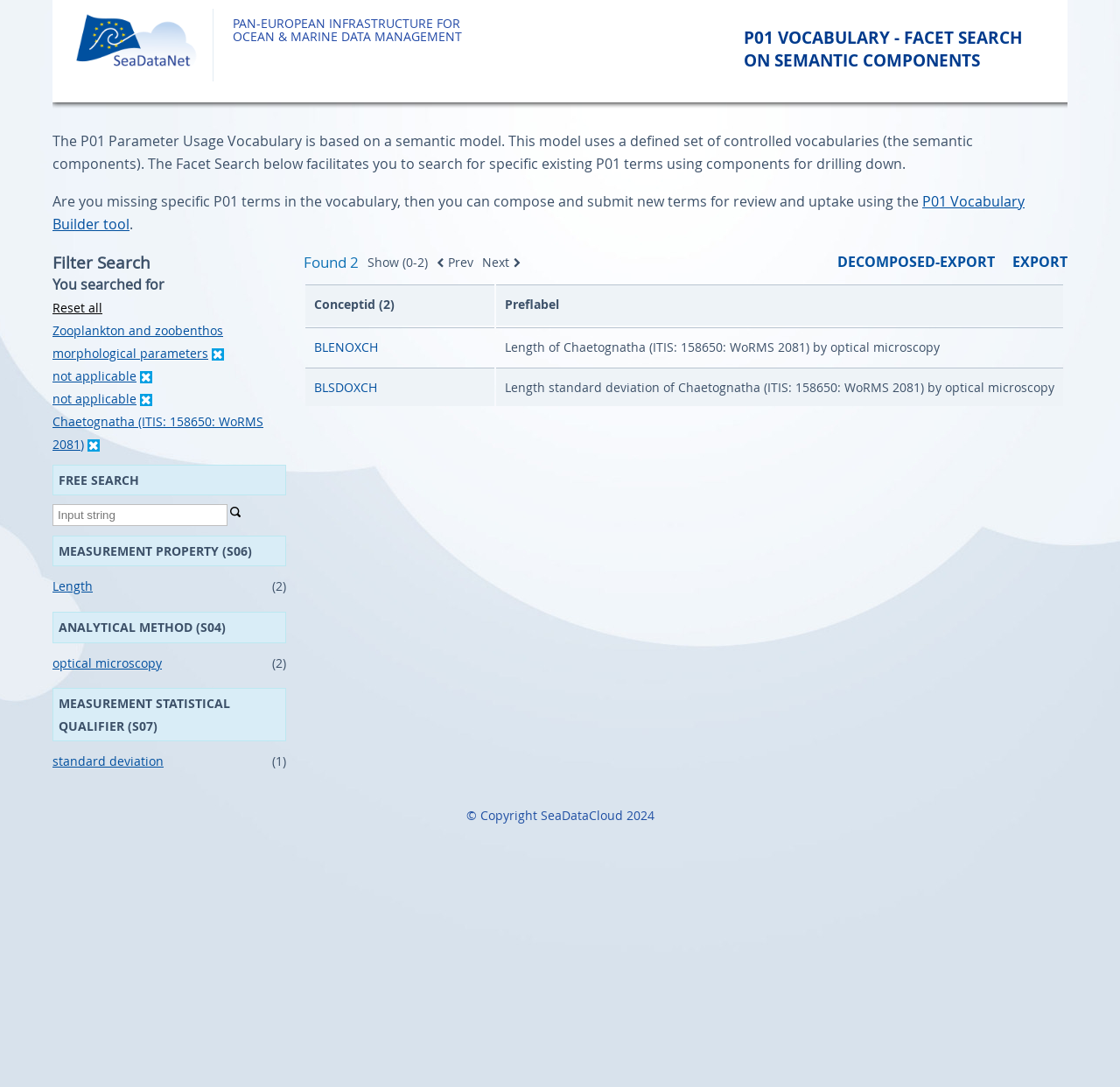Provide a single word or phrase answer to the question: 
What is the copyright information at the bottom of the page?

SeaDataCloud 2024